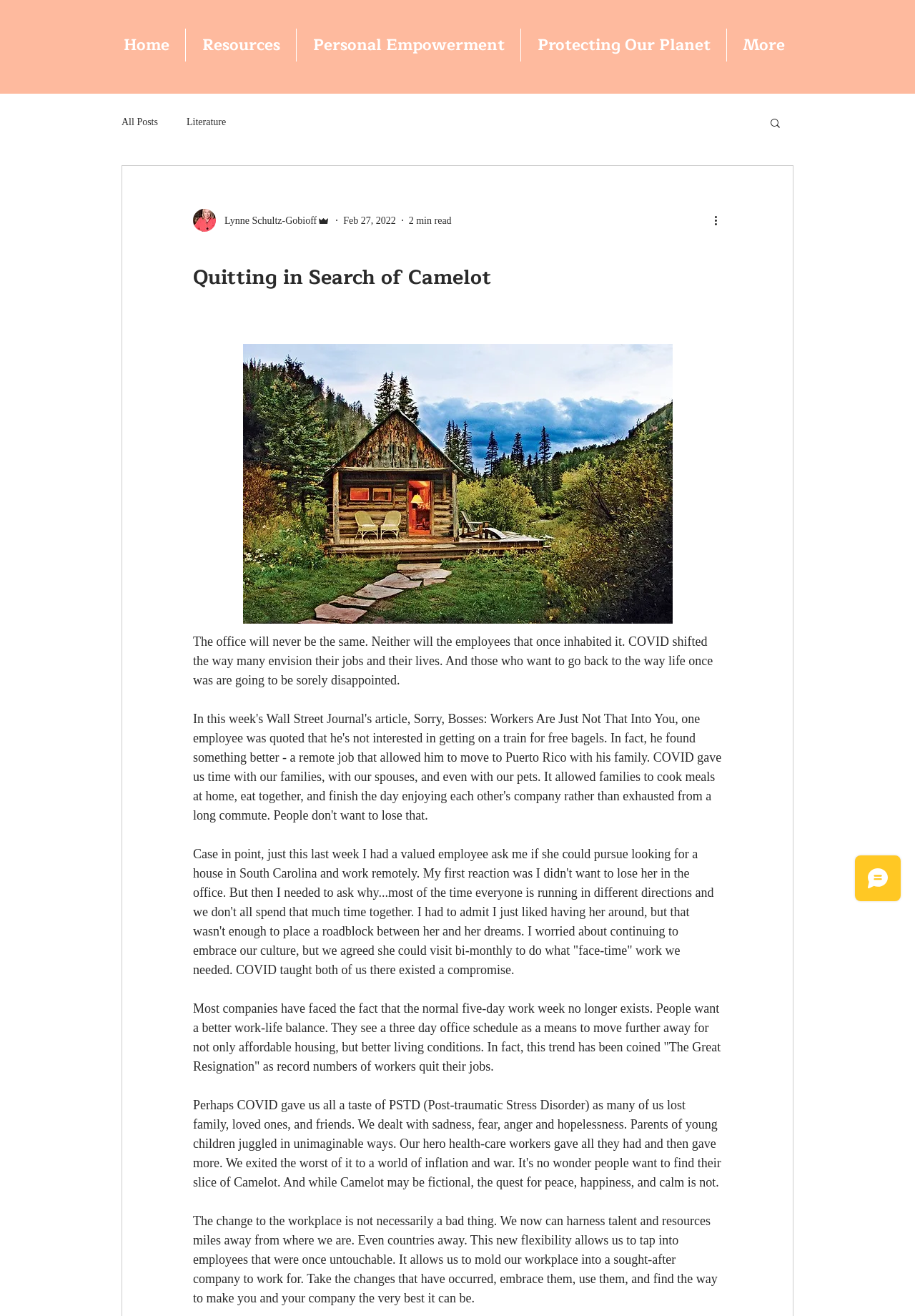Could you find the bounding box coordinates of the clickable area to complete this instruction: "Click the 'Home' link"?

[0.117, 0.022, 0.202, 0.047]